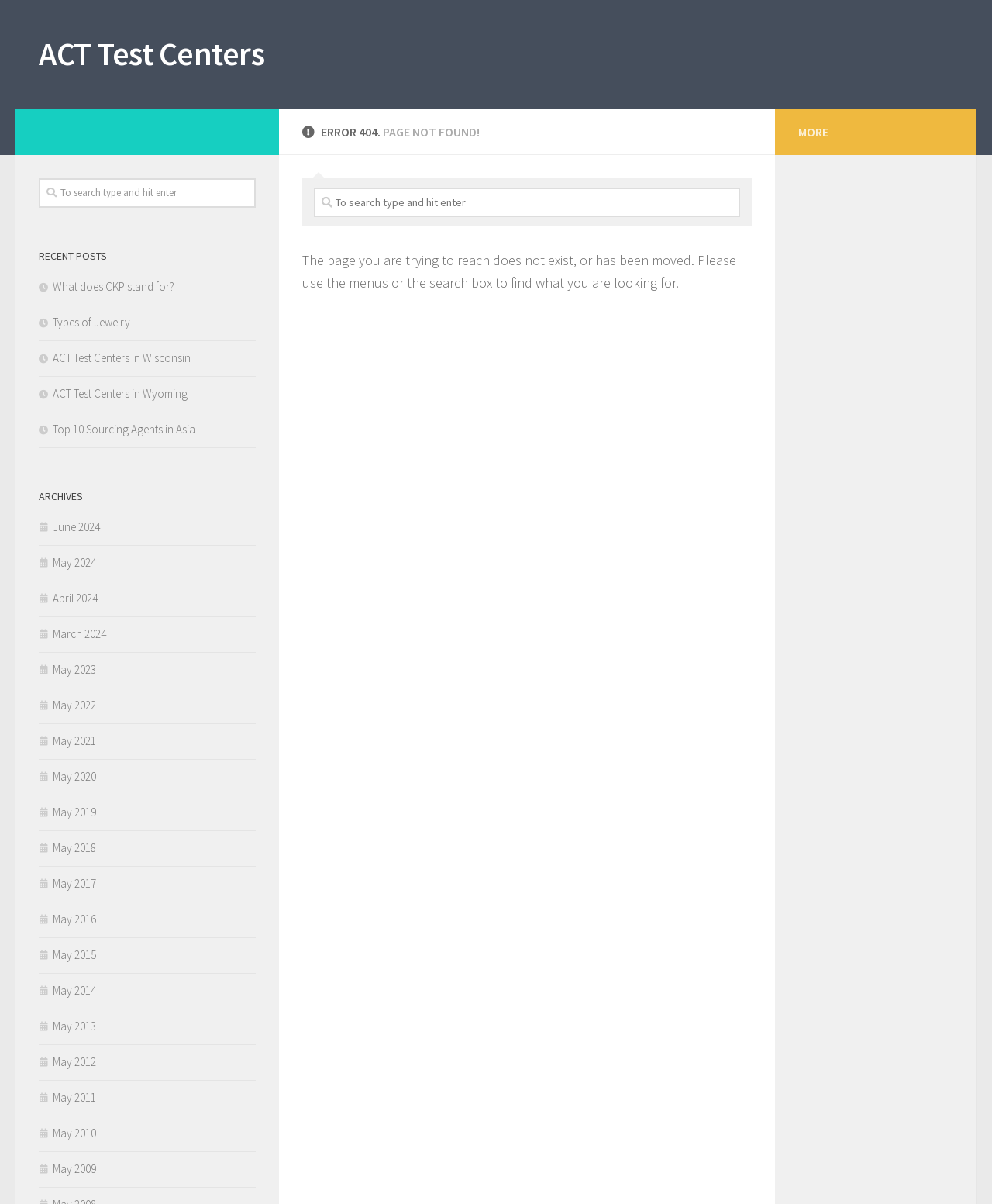Determine the bounding box coordinates (top-left x, top-left y, bottom-right x, bottom-right y) of the UI element described in the following text: Retweet on Twitter

None